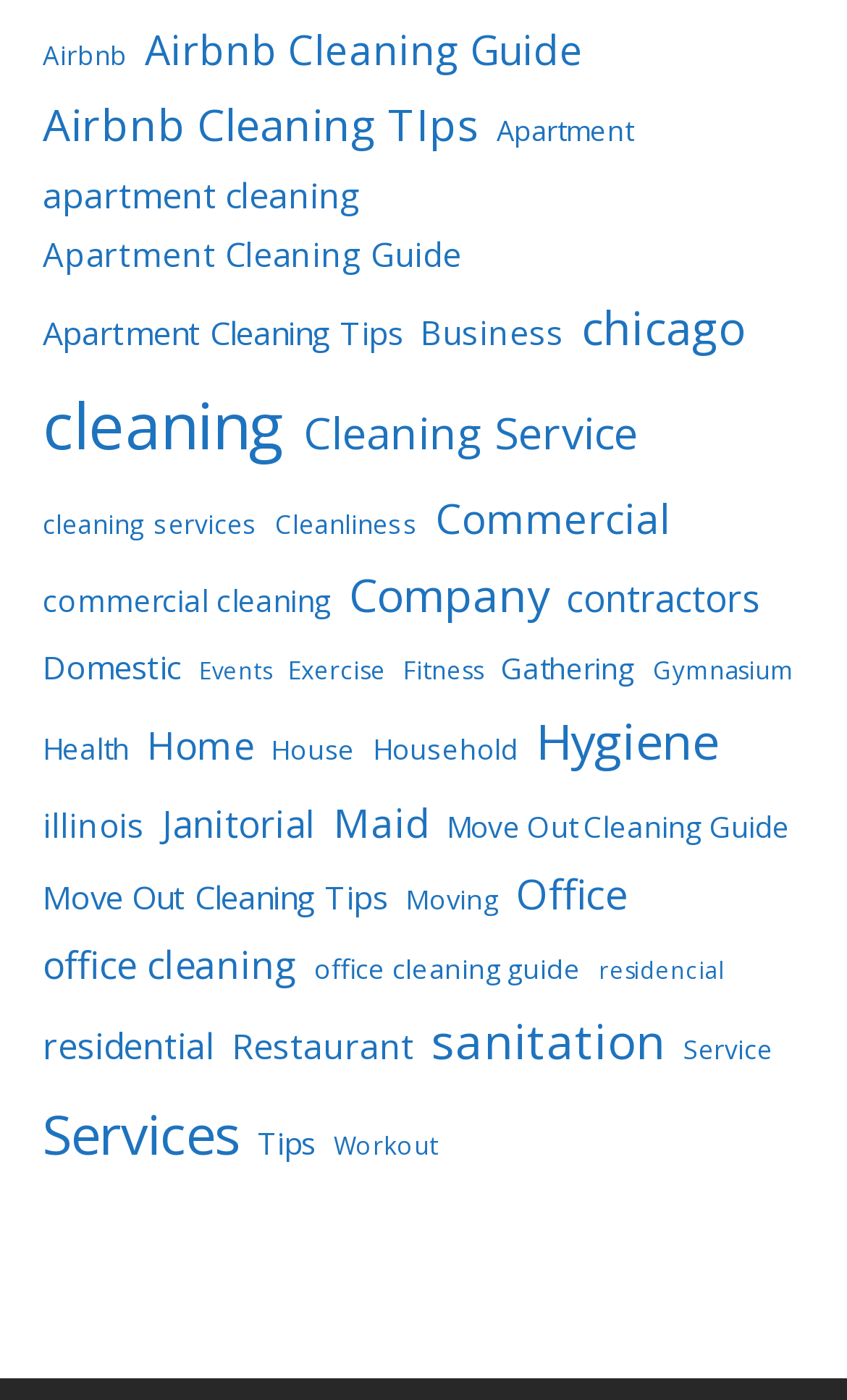Given the element description Domestic, predict the bounding box coordinates for the UI element in the webpage screenshot. The format should be (top-left x, top-left y, bottom-right x, bottom-right y), and the values should be between 0 and 1.

[0.05, 0.456, 0.214, 0.497]